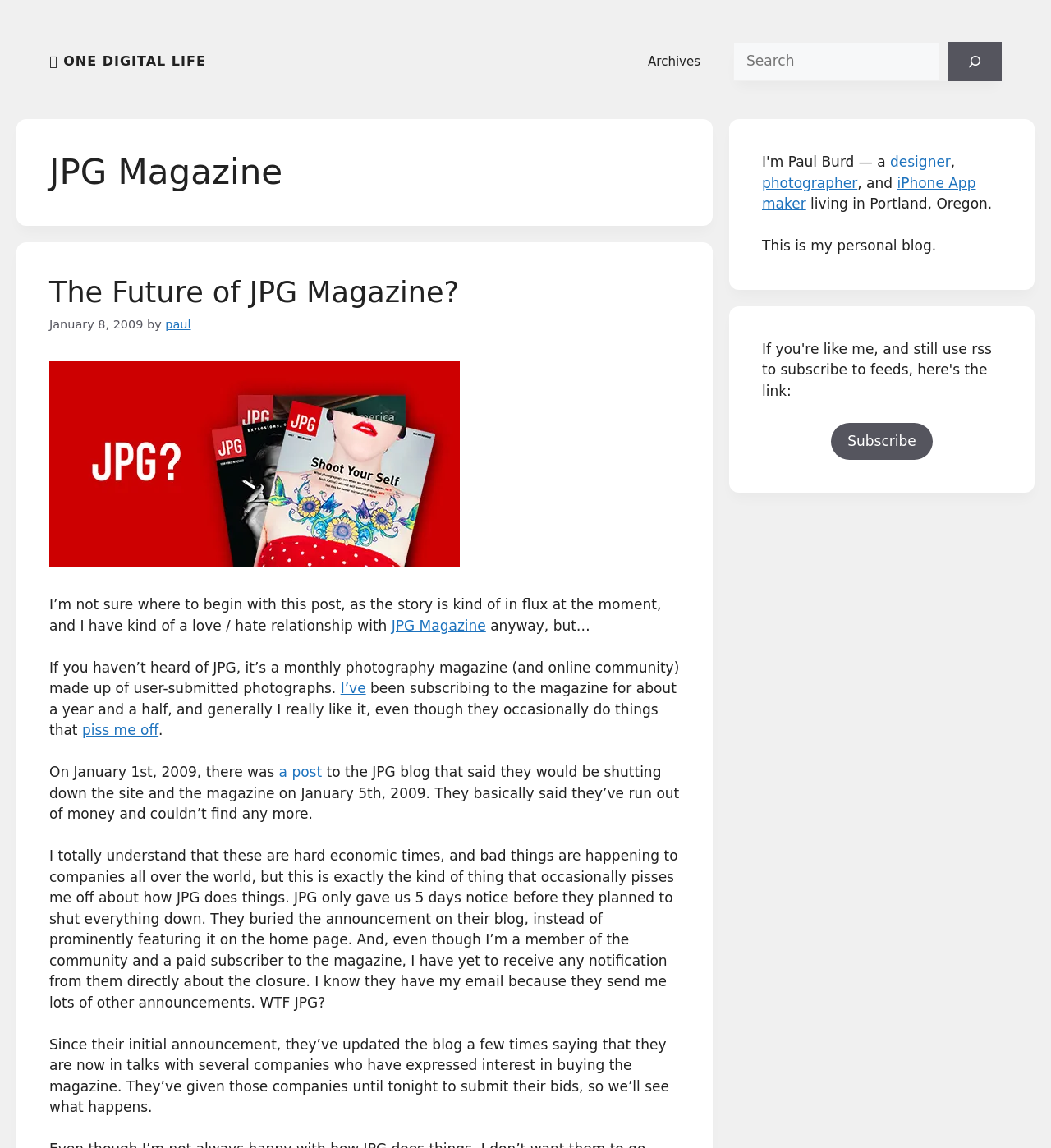Determine the bounding box coordinates for the HTML element described here: "a post".

[0.265, 0.665, 0.306, 0.68]